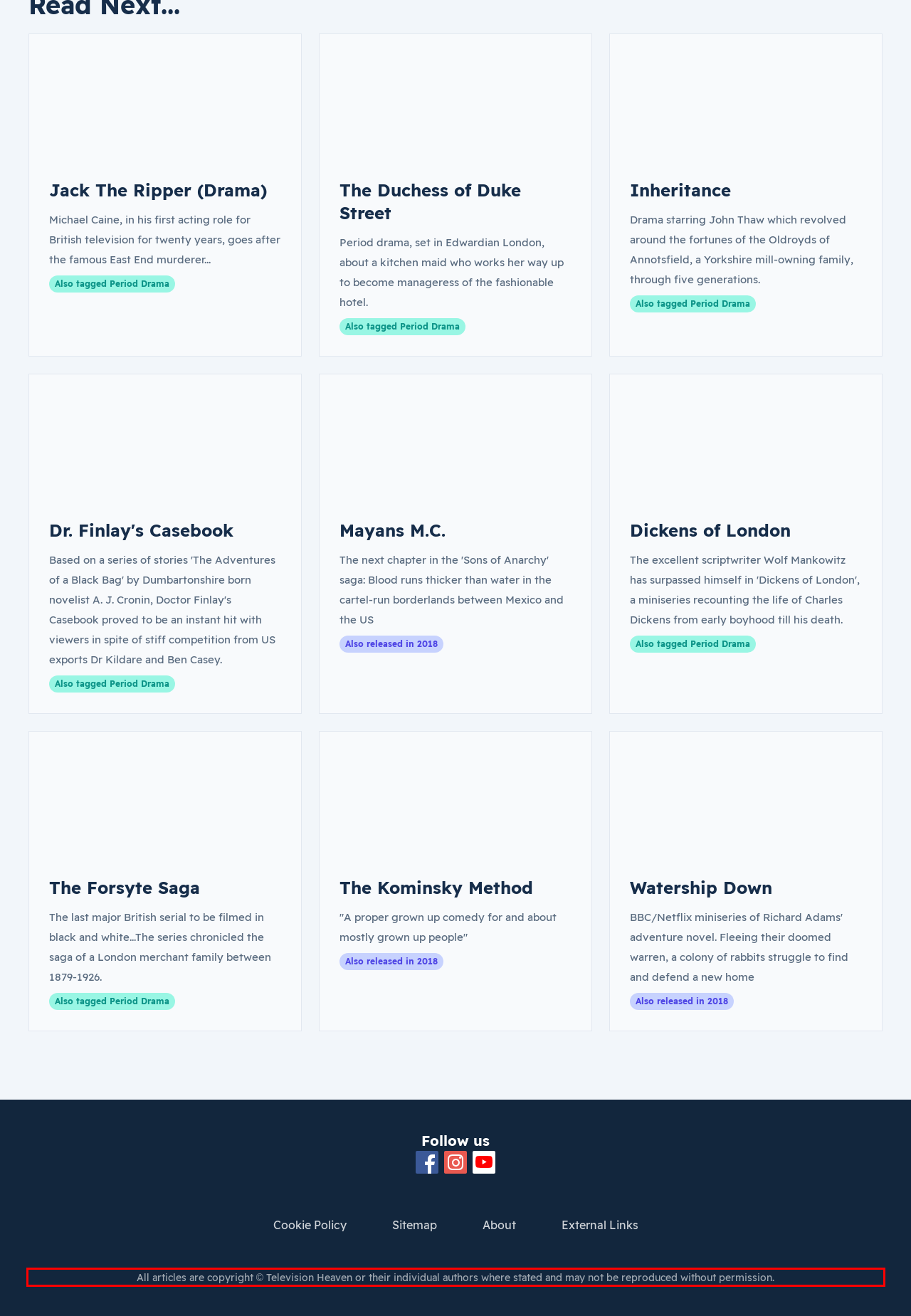Given a screenshot of a webpage containing a red bounding box, perform OCR on the text within this red bounding box and provide the text content.

All articles are copyright © Television Heaven or their individual authors where stated and may not be reproduced without permission.